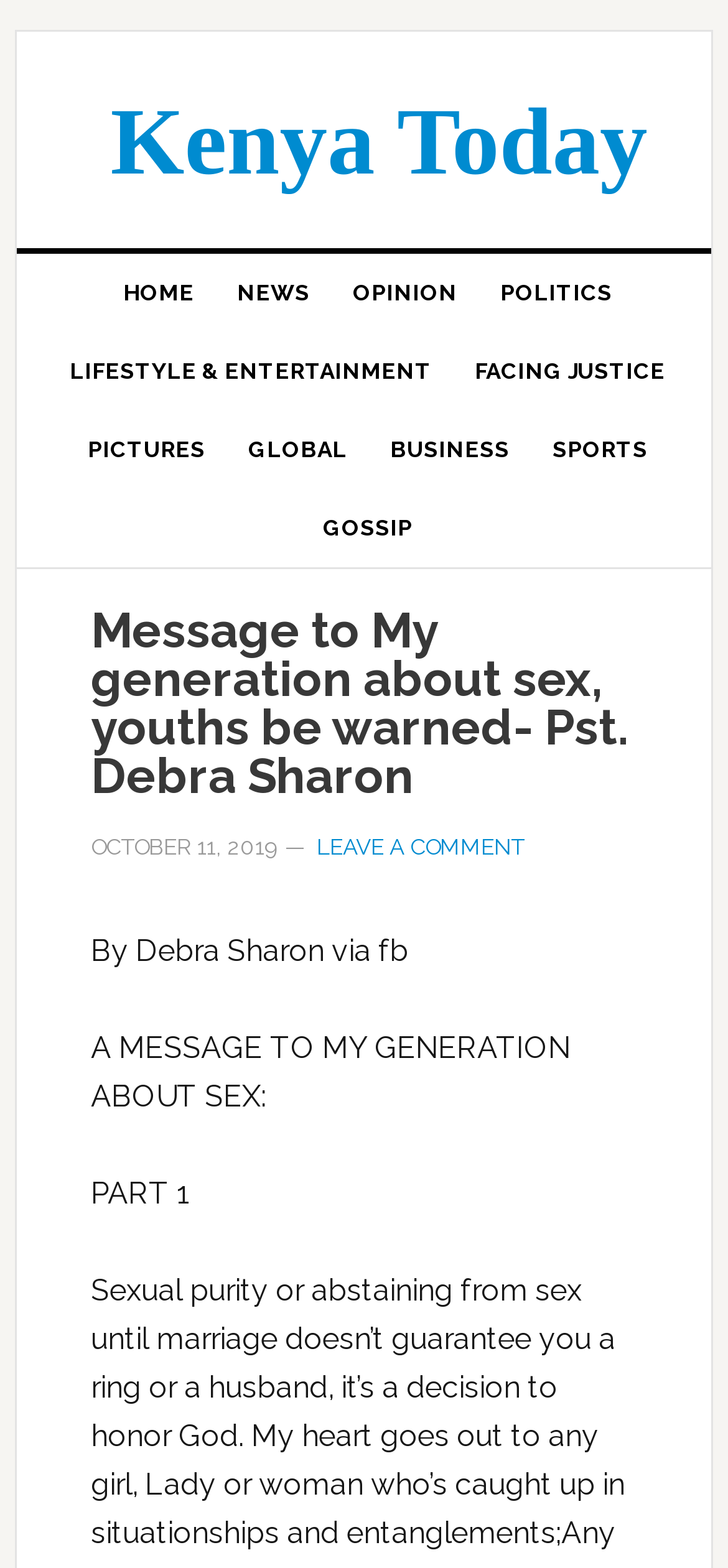Determine the main headline from the webpage and extract its text.

Message to My generation about sex, youths be warned- Pst. Debra Sharon